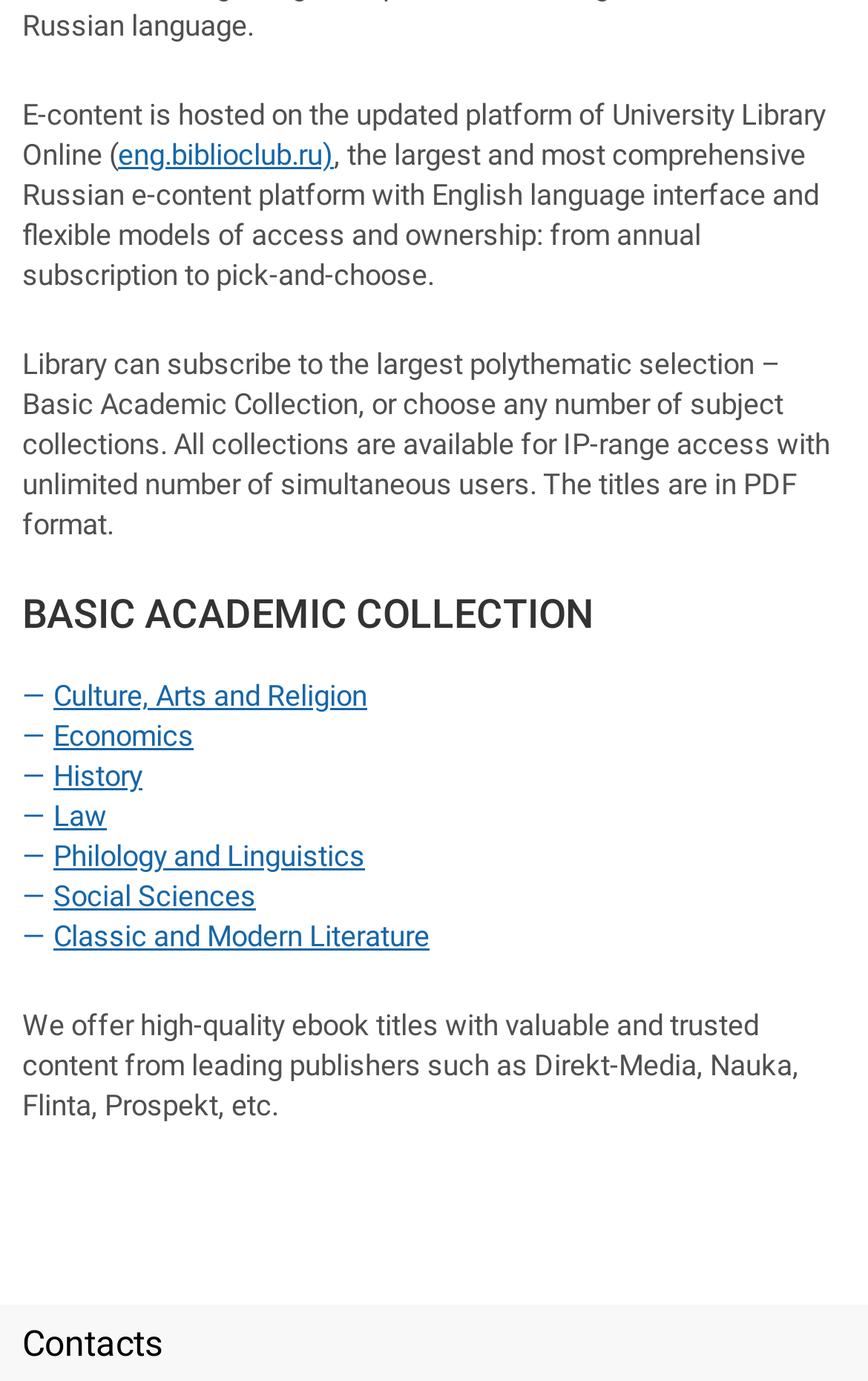Identify the bounding box for the given UI element using the description provided. Coordinates should be in the format (top-left x, top-left y, bottom-right x, bottom-right y) and must be between 0 and 1. Here is the description: Economics

[0.062, 0.521, 0.223, 0.545]